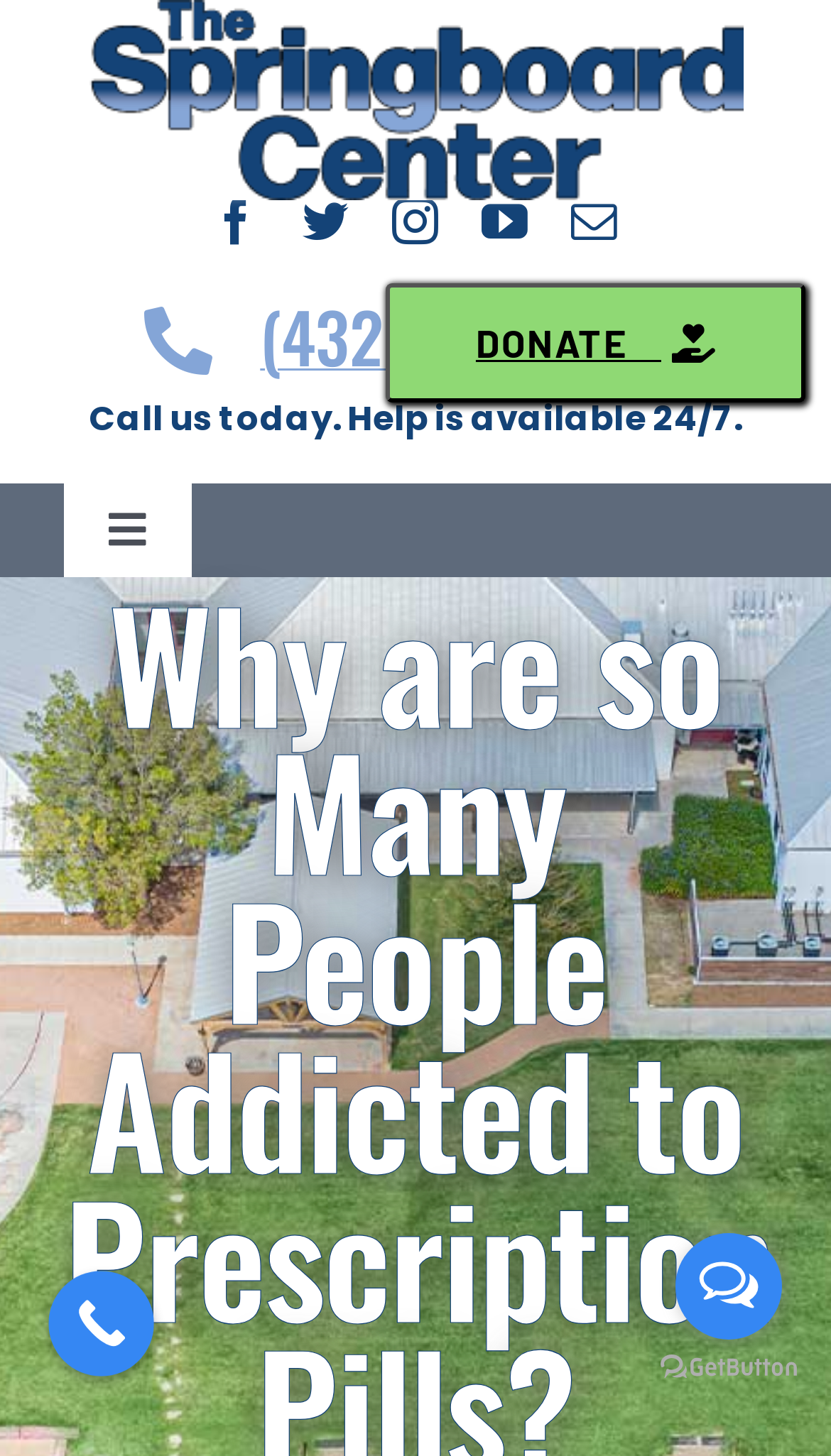Specify the bounding box coordinates of the area to click in order to follow the given instruction: "Donate to the organization."

[0.465, 0.194, 0.97, 0.276]